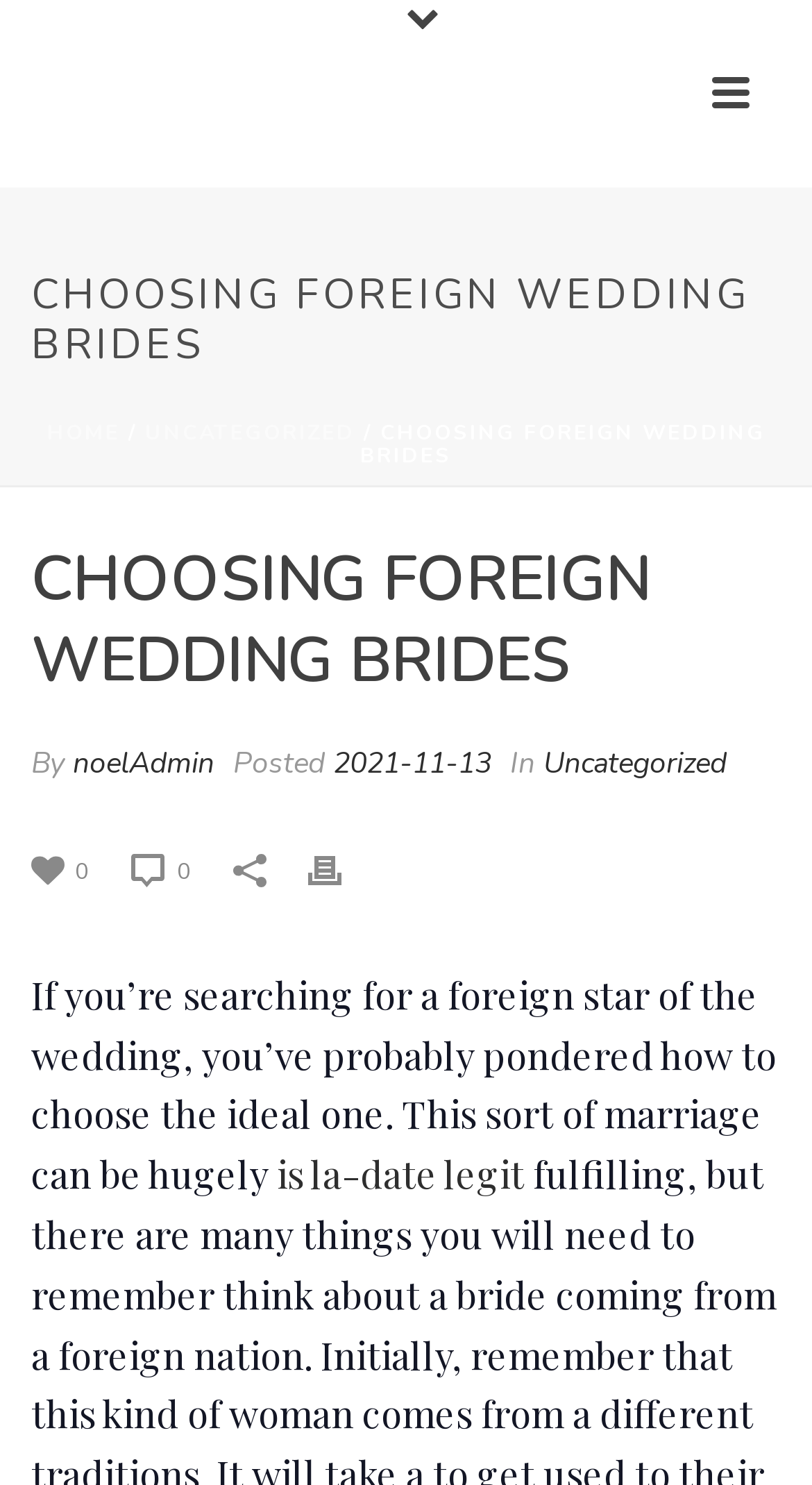Please identify the bounding box coordinates of the element's region that needs to be clicked to fulfill the following instruction: "Click on HOME". The bounding box coordinates should consist of four float numbers between 0 and 1, i.e., [left, top, right, bottom].

[0.058, 0.282, 0.147, 0.302]